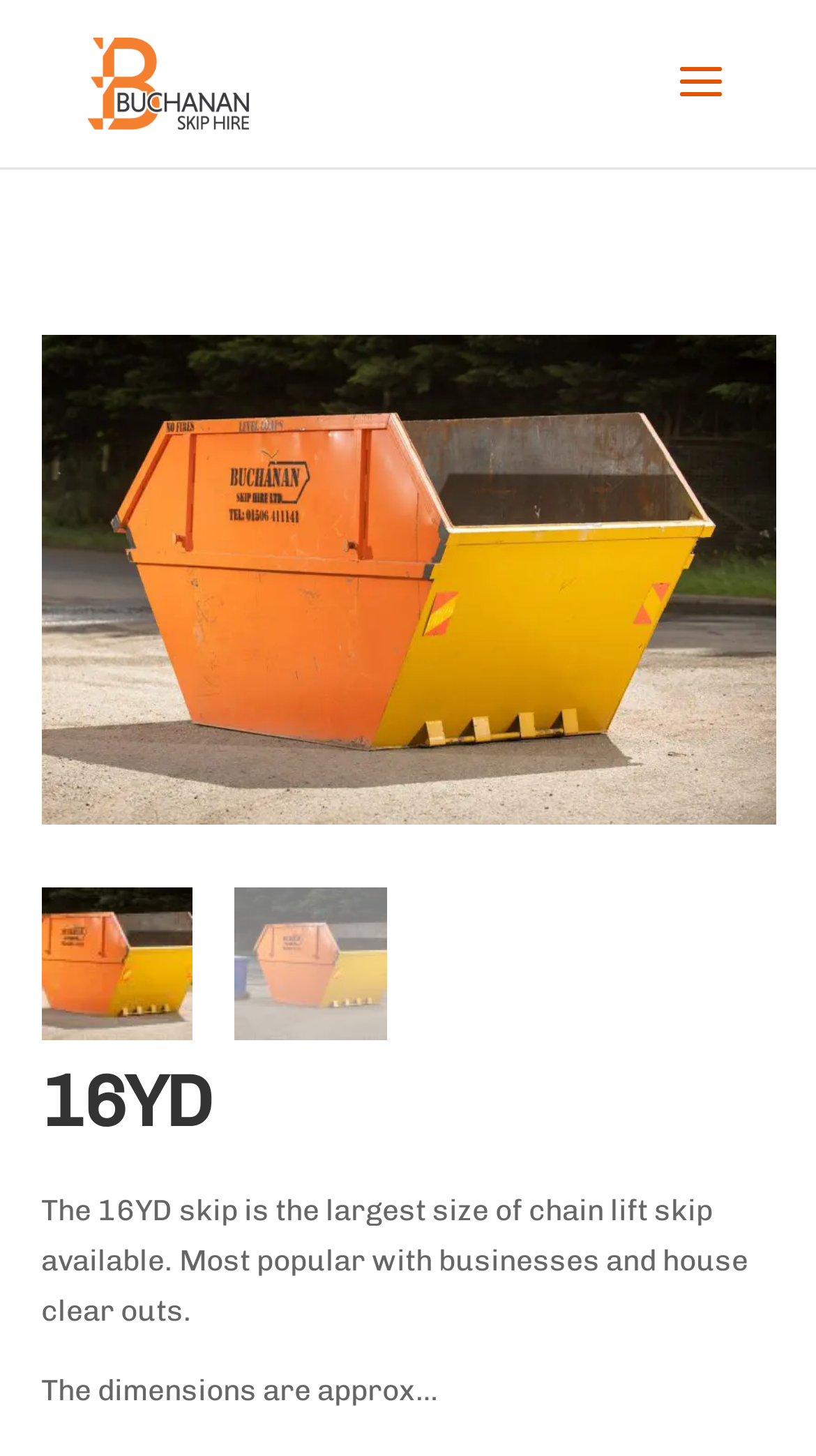Provide an in-depth caption for the webpage.

The webpage is about the 16YD skip, a large chain lift skip available for businesses and house clear outs. At the top left, there is a link and an image with the text "Buchanan Skip Hire". Below this, there is a large image that spans almost the entire width of the page. 

On the left side, there are two smaller images stacked on top of each other. Above these images, there is a heading that reads "16YD". Below the heading, there is a paragraph of text that describes the 16YD skip, stating that it is the largest size of chain lift skip available and is popular with businesses and house clear outs. 

Further down, there is another paragraph of text that mentions the dimensions of the skip, which are approximately...